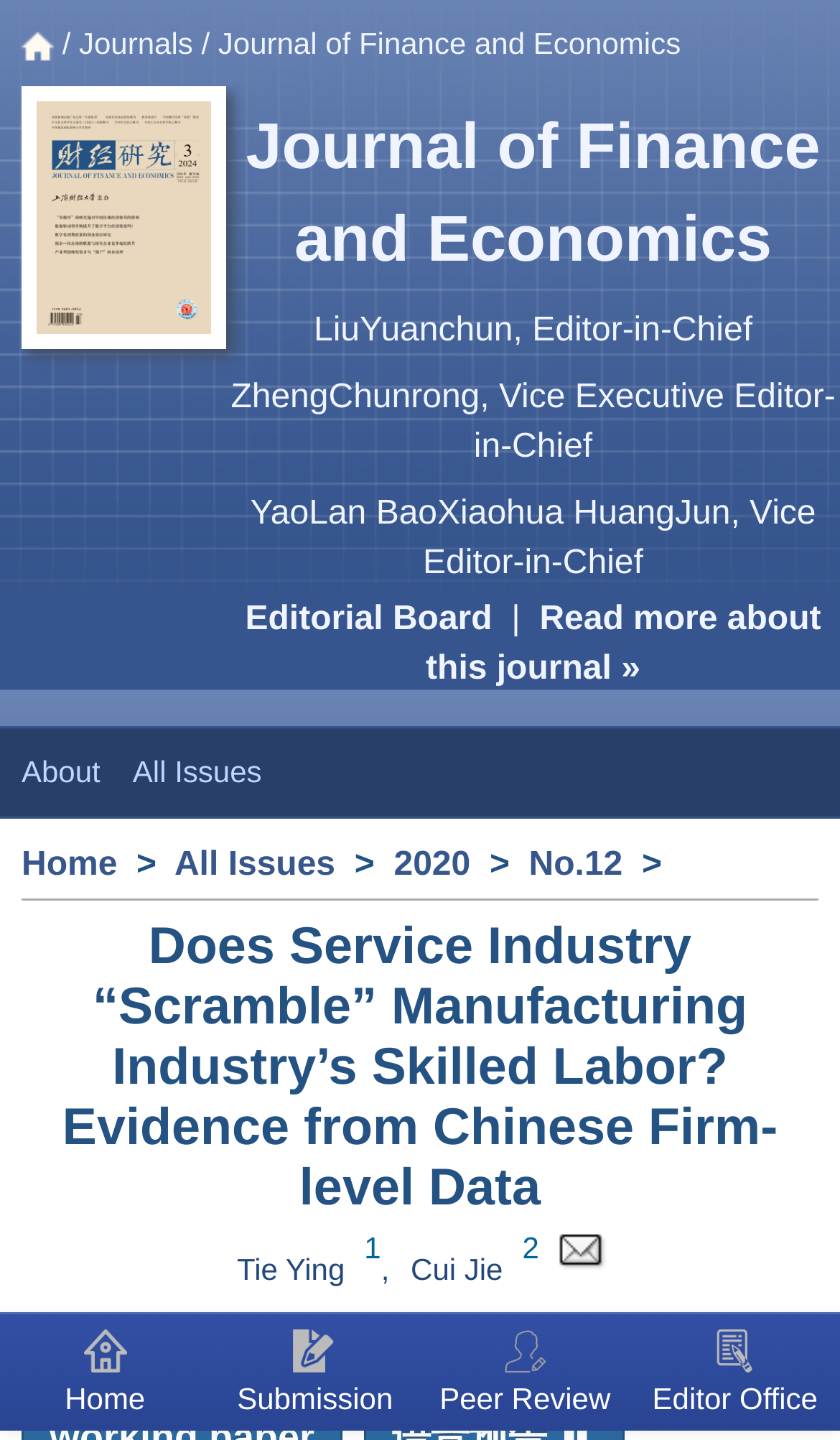Pinpoint the bounding box coordinates of the element that must be clicked to accomplish the following instruction: "View the PDF article". The coordinates should be in the format of four float numbers between 0 and 1, i.e., [left, top, right, bottom].

[0.326, 0.933, 0.824, 0.963]